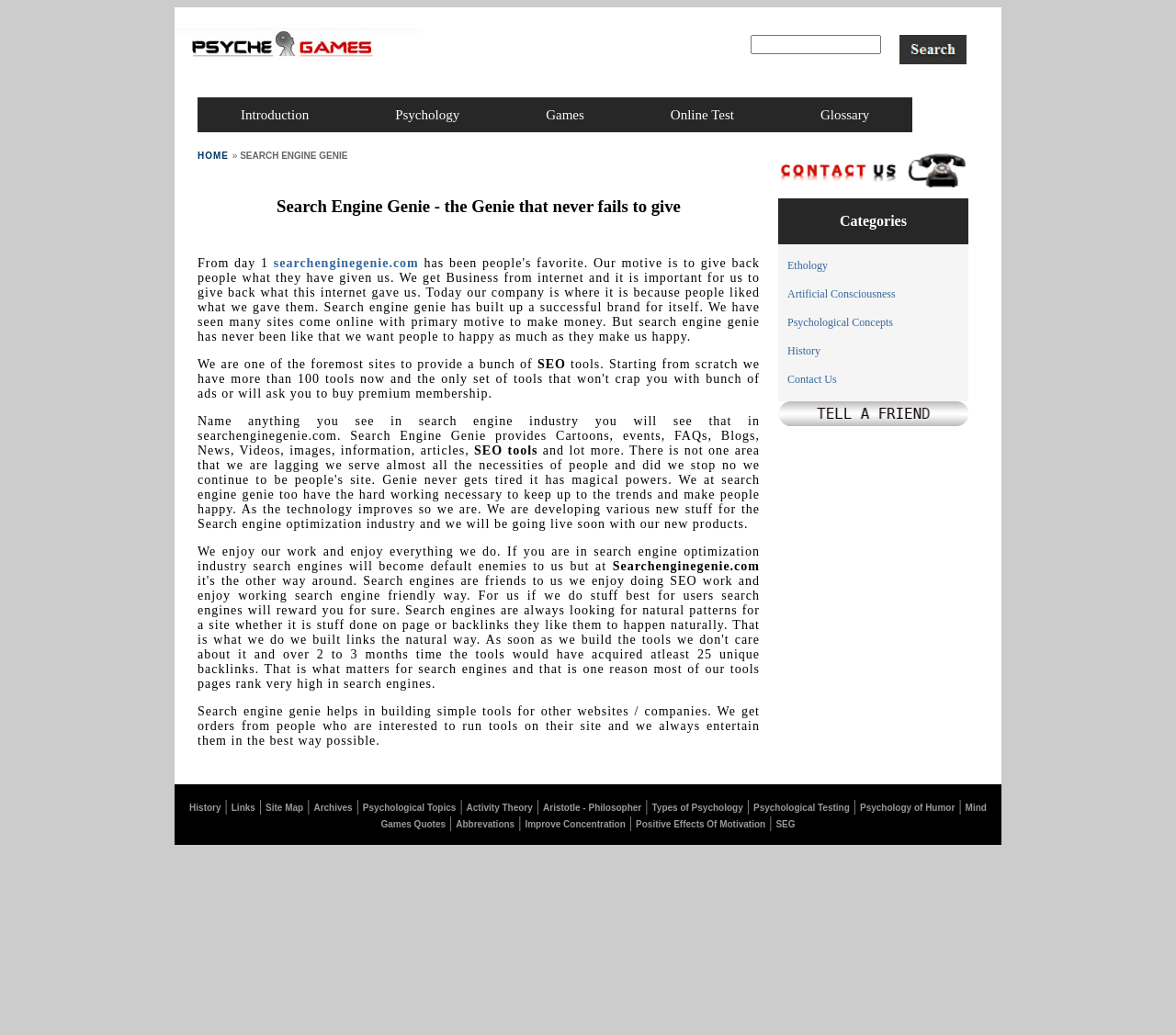What is the name of the website?
Answer the question with a detailed and thorough explanation.

The name of the website can be found in the heading element with the text 'Search Engine Genie - the Genie that never fails to give' and also in the link element with the text 'Search Engine Genie'.